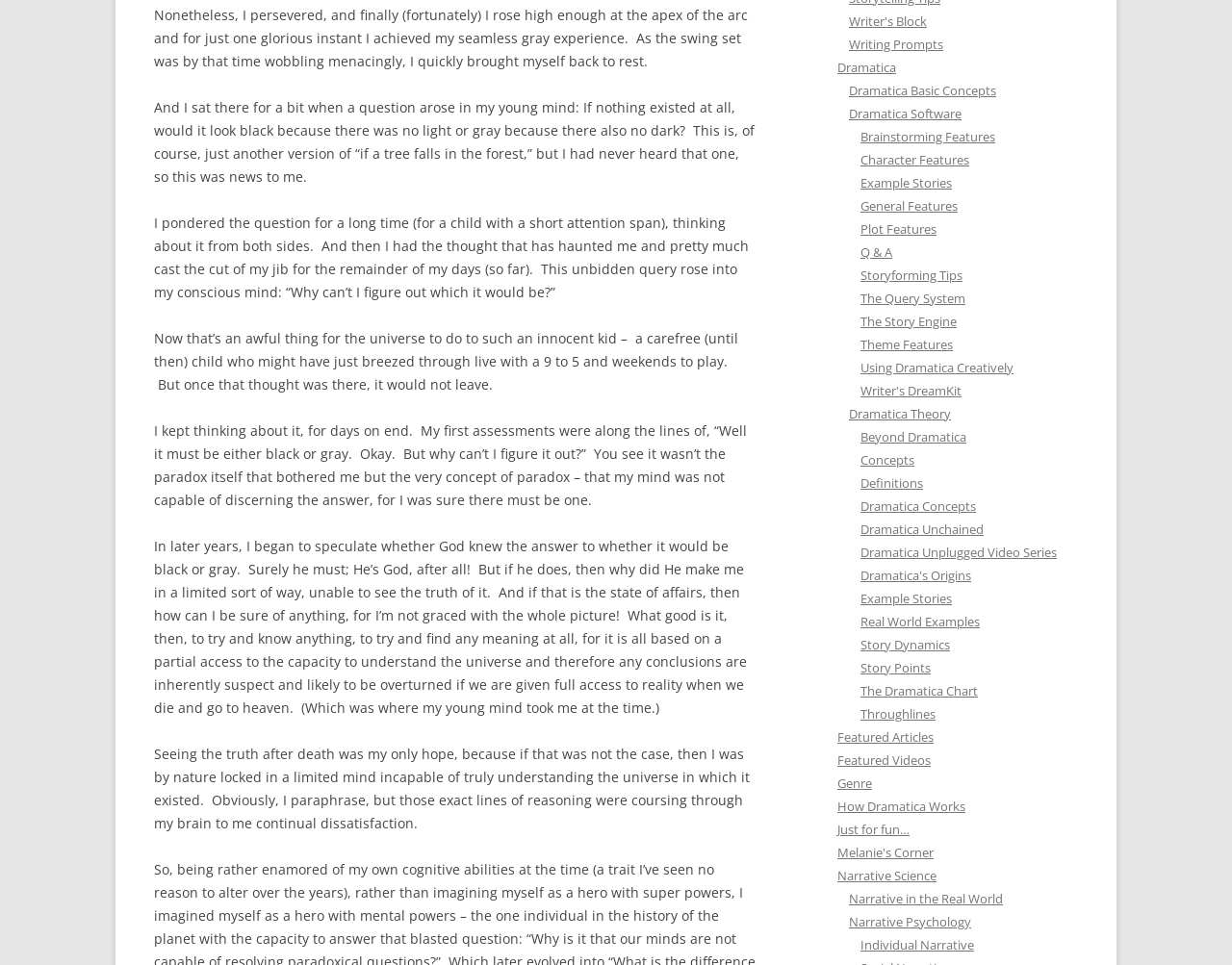Can you find the bounding box coordinates for the element that needs to be clicked to execute this instruction: "Visit Dramatica Software"? The coordinates should be given as four float numbers between 0 and 1, i.e., [left, top, right, bottom].

[0.689, 0.109, 0.78, 0.127]